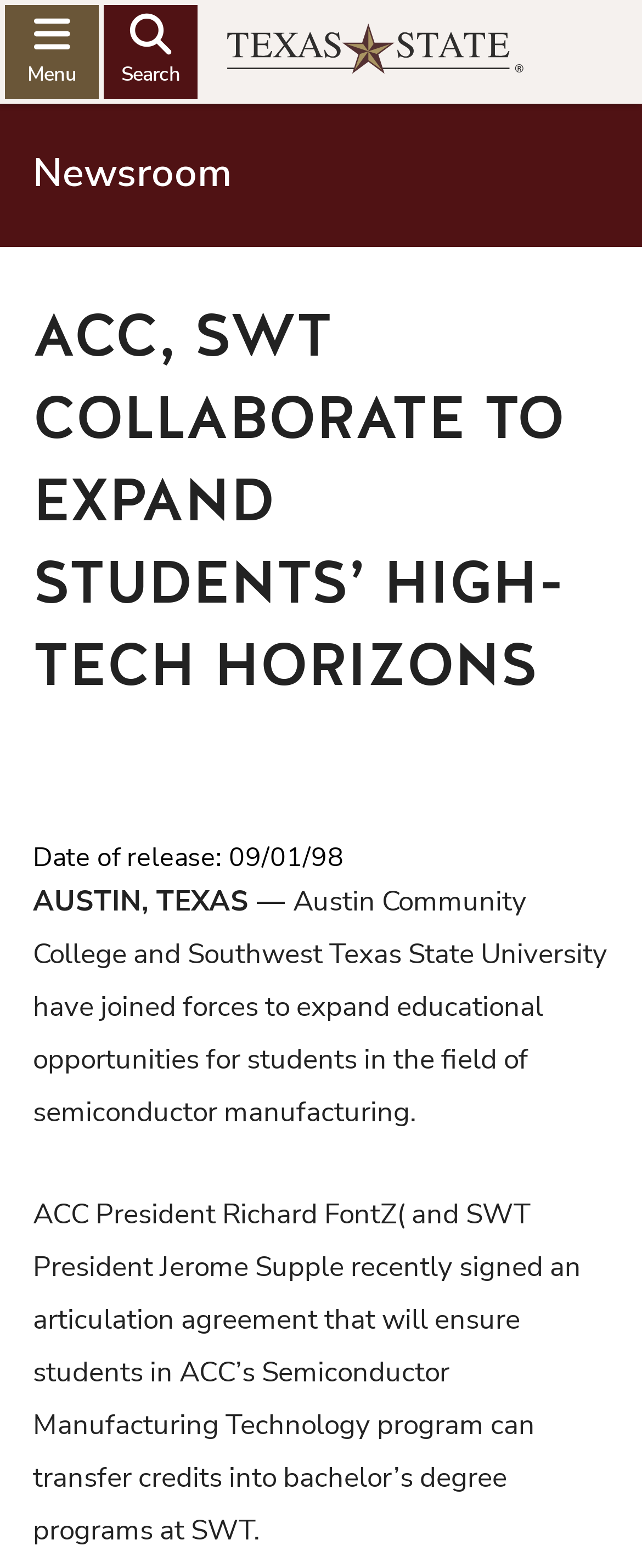Please find and report the primary heading text from the webpage.

ACC, SWT COLLABORATE TO EXPAND STUDENTS’ HIGH-TECH HORIZONS